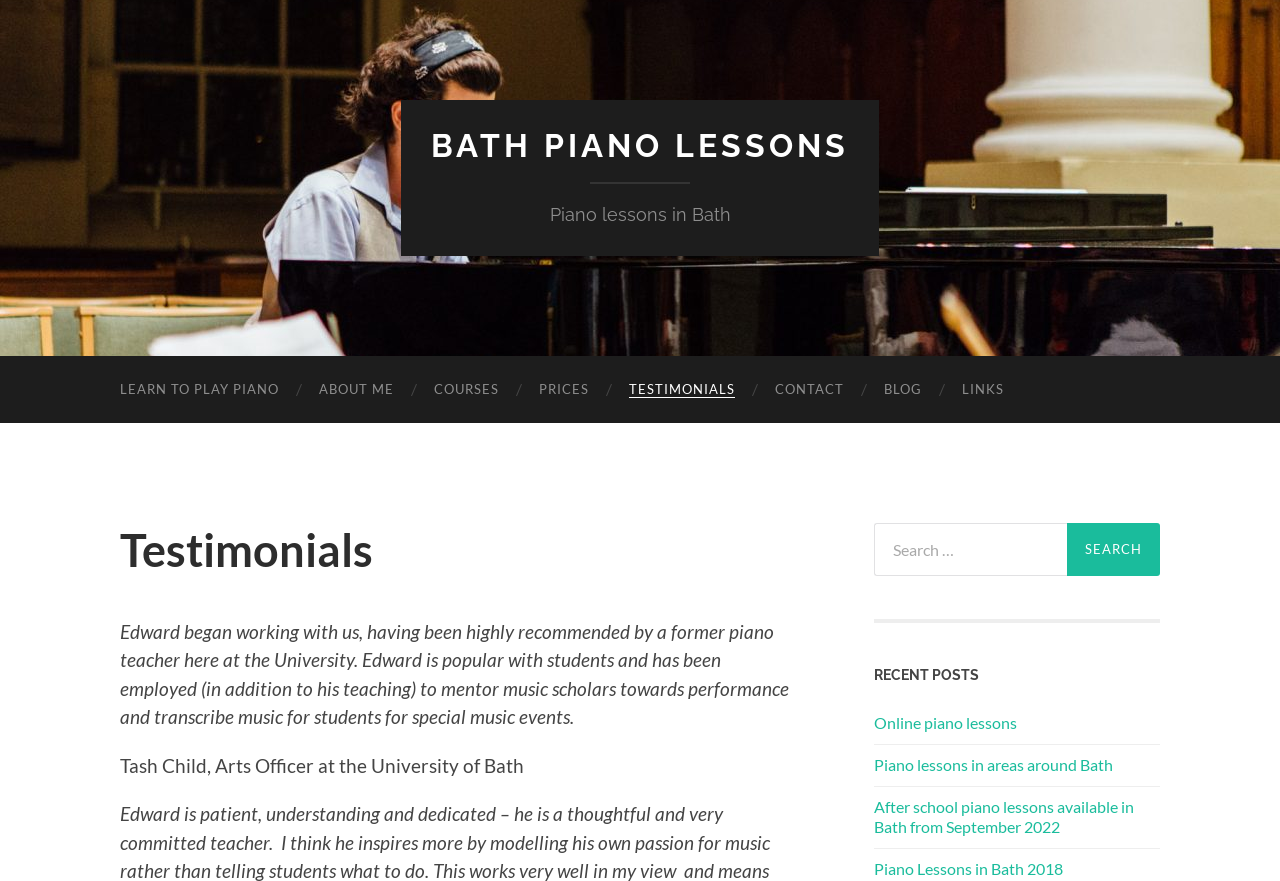Identify the bounding box for the UI element that is described as follows: "Bath Piano Lessons".

[0.337, 0.144, 0.663, 0.186]